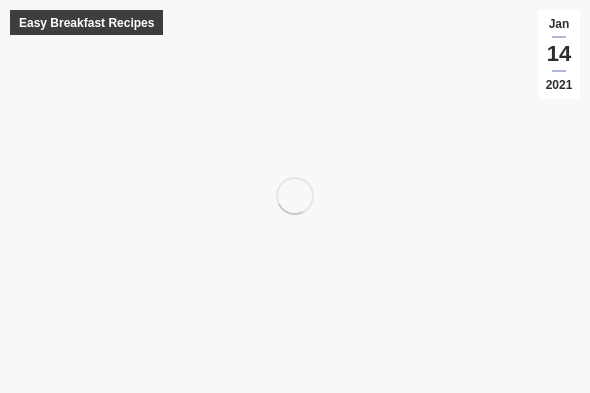Please examine the image and provide a detailed answer to the question: What is the title of the content?

The title is prominently displayed at the top left of the image, inviting visitors to explore a variety of straightforward yet satisfying meal options.